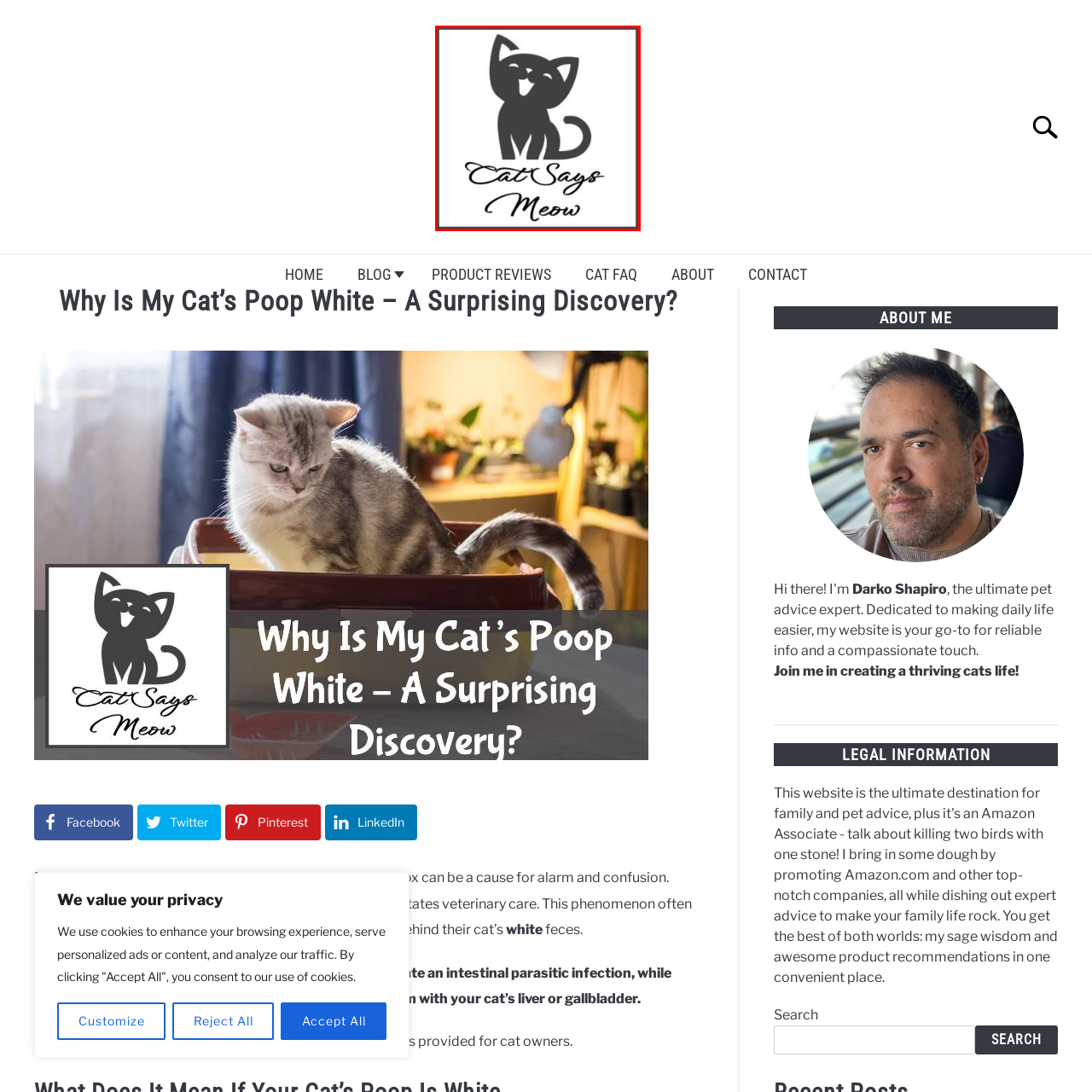Elaborate on the image enclosed by the red box with a detailed description.

The image features a playful and charming cartoon-style silhouette of a cat with a big smile, happily sitting with its paw raised. It is set against a simple white background, which highlights the cat’s joyful expression. Beneath the cat, the text “Cat Says Meow” is elegantly scripted, conveying a whimsical and inviting tone. This design is likely intended for a website focused on cats and pet care, capturing the playful spirit of feline companions and appealing to cat lovers. The overall aesthetic is clean and modern, making it an engaging visual element for the page dedicated to insights and information about cats.